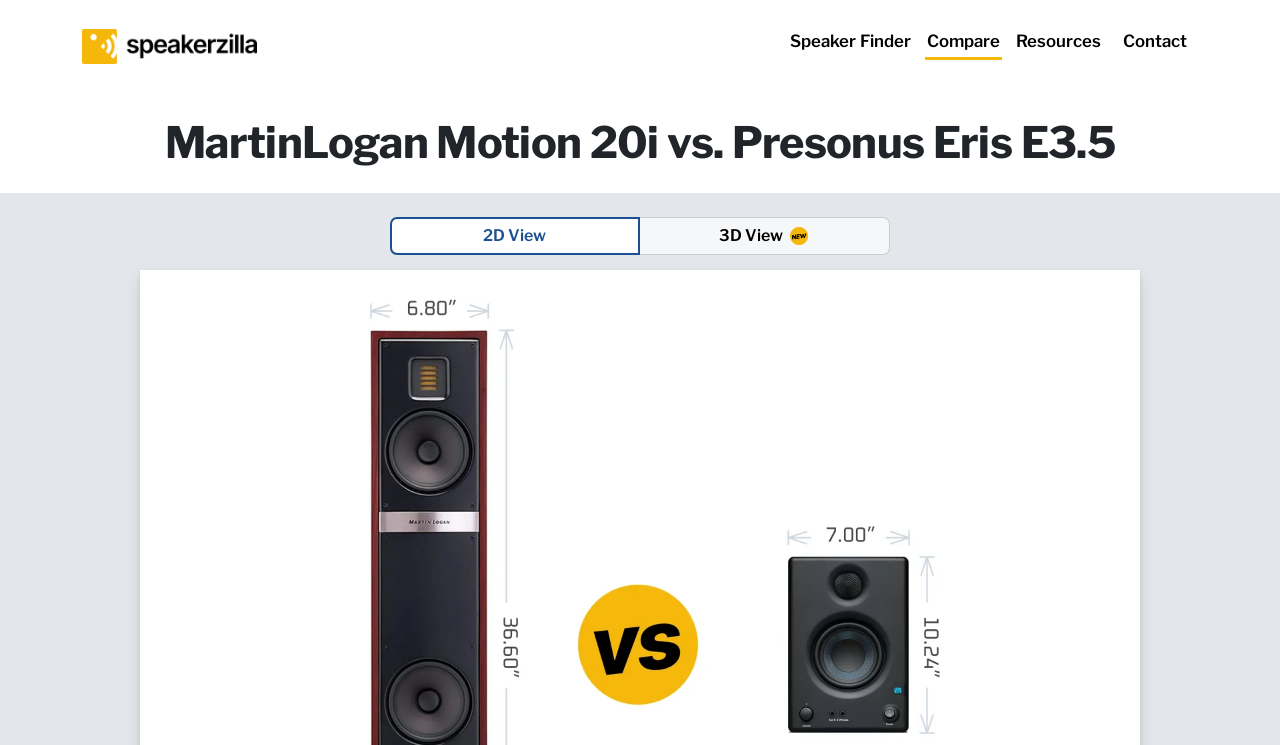Locate the UI element described by 2D View and provide its bounding box coordinates. Use the format (top-left x, top-left y, bottom-right x, bottom-right y) with all values as floating point numbers between 0 and 1.

[0.305, 0.291, 0.5, 0.342]